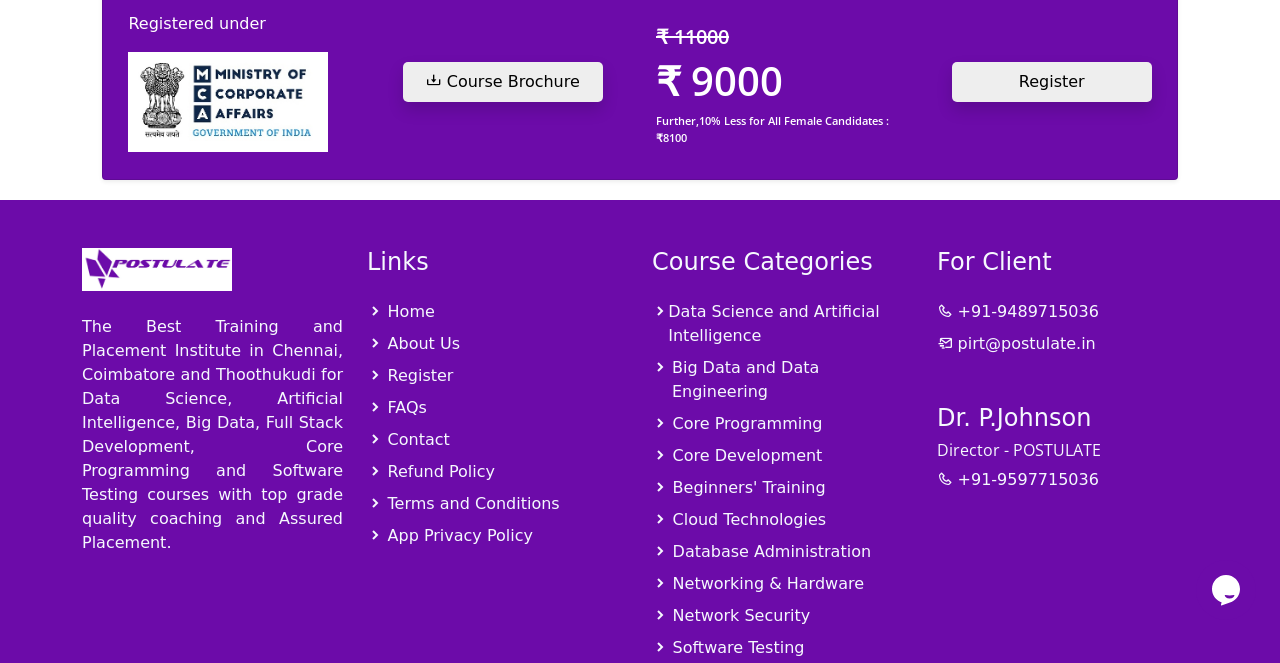From the element description Core Programming, predict the bounding box coordinates of the UI element. The coordinates must be specified in the format (top-left x, top-left y, bottom-right x, bottom-right y) and should be within the 0 to 1 range.

[0.525, 0.619, 0.643, 0.66]